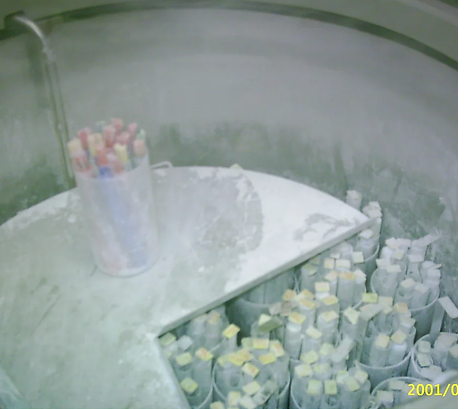What is the material of the tank's interior?
Based on the image, answer the question with as much detail as possible.

The caption describes the interior of the circular tank as 'metallic and sterile', indicating that the material of the tank's interior is metallic.